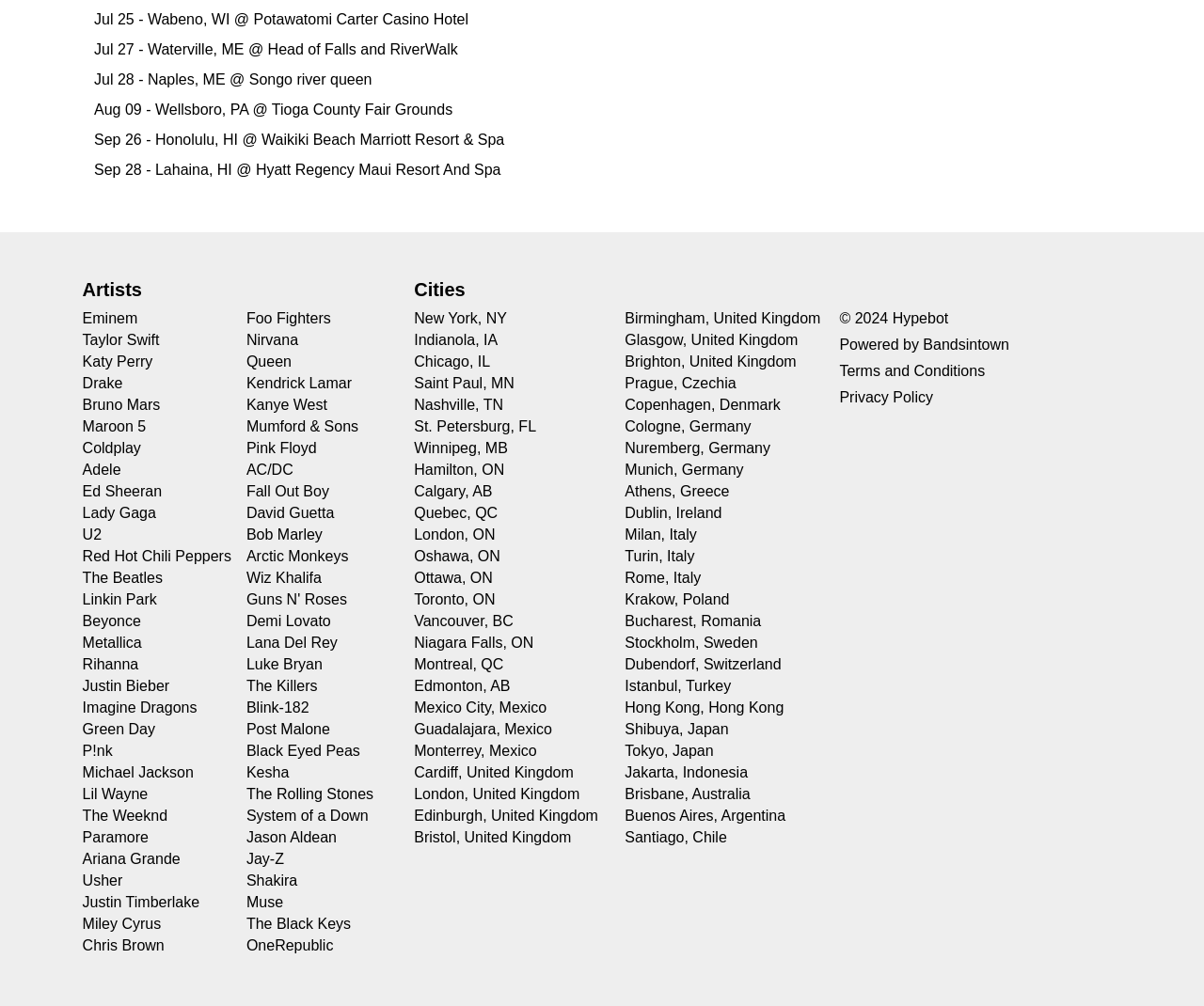Based on the element description Coldplay, identify the bounding box of the UI element in the given webpage screenshot. The coordinates should be in the format (top-left x, top-left y, bottom-right x, bottom-right y) and must be between 0 and 1.

[0.068, 0.438, 0.117, 0.454]